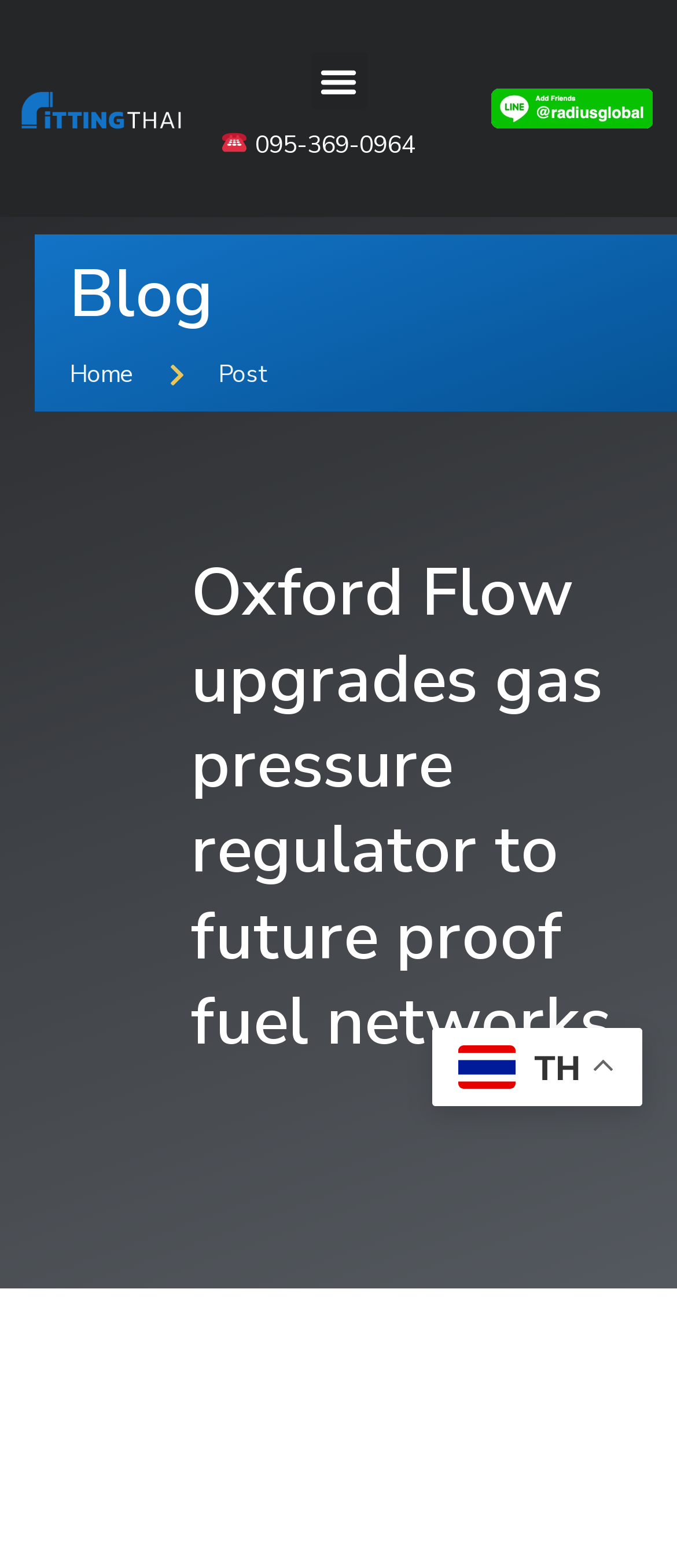Respond with a single word or phrase to the following question:
What is the language of the country flag on the bottom right corner?

Thai